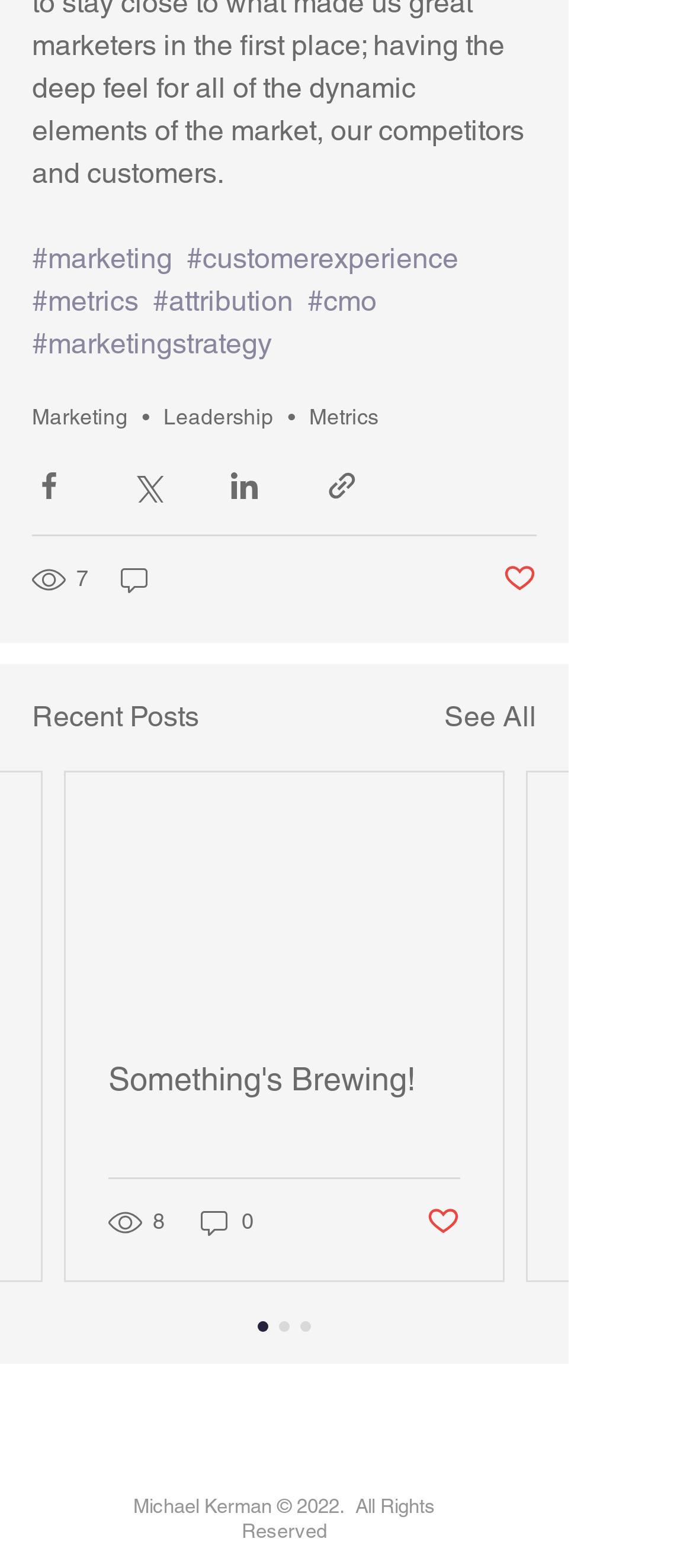Find the bounding box coordinates for the area that should be clicked to accomplish the instruction: "Click on Jim's Amazon #1 Bestselling Book".

None